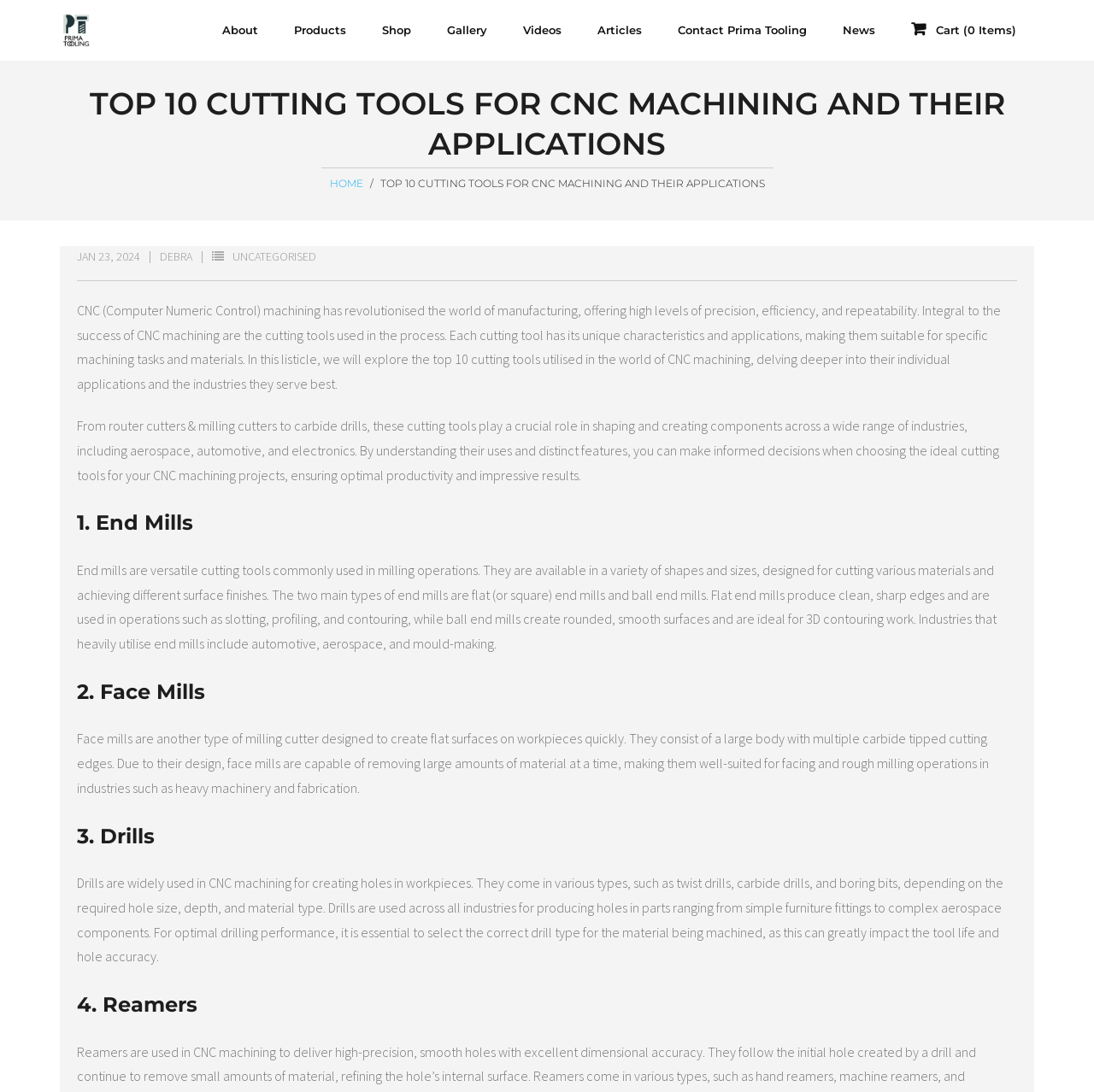Examine the image and give a thorough answer to the following question:
What is the function of drills in CNC machining?

According to the webpage, drills are widely used in CNC machining for creating holes in workpieces, and come in various types depending on the required hole size, depth, and material type.